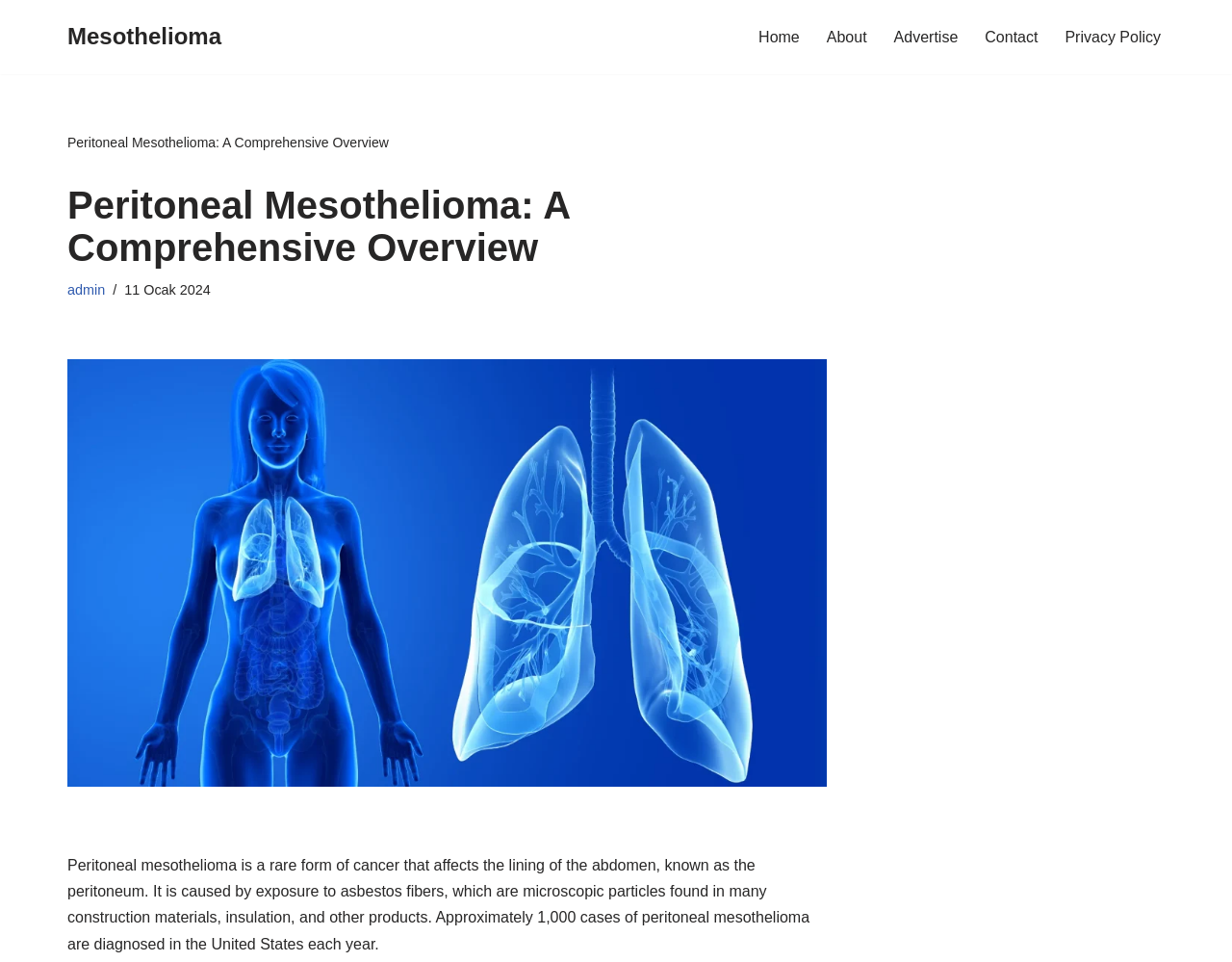Determine the bounding box coordinates of the section to be clicked to follow the instruction: "contact us". The coordinates should be given as four float numbers between 0 and 1, formatted as [left, top, right, bottom].

[0.799, 0.025, 0.843, 0.052]